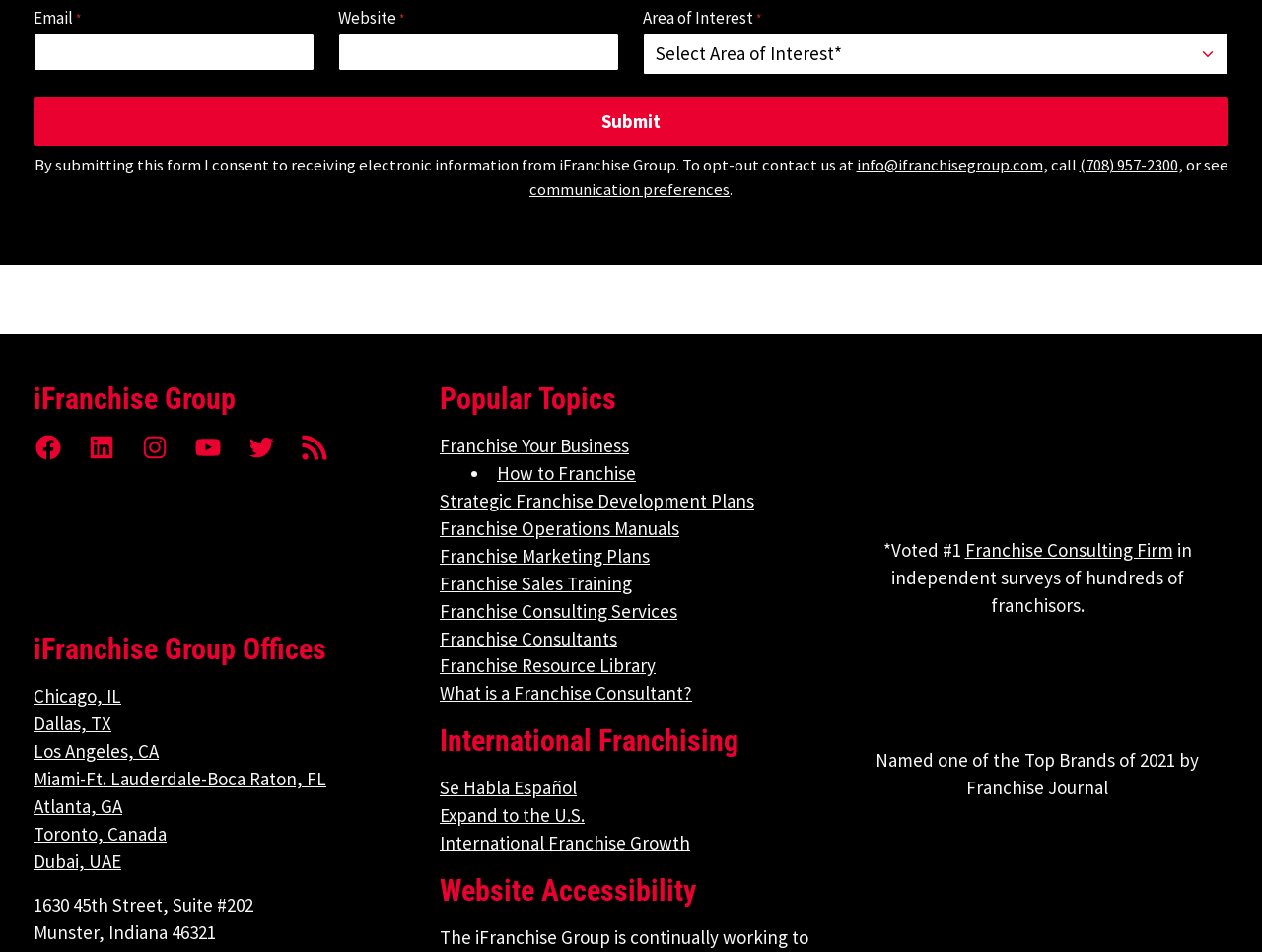What is the purpose of the form?
Please provide a detailed answer to the question.

The form on the webpage is used to collect user information, including email and website, and the user must consent to receiving electronic information from iFranchise Group. This is indicated by the text 'By submitting this form I consent to receiving electronic information from iFranchise Group.'